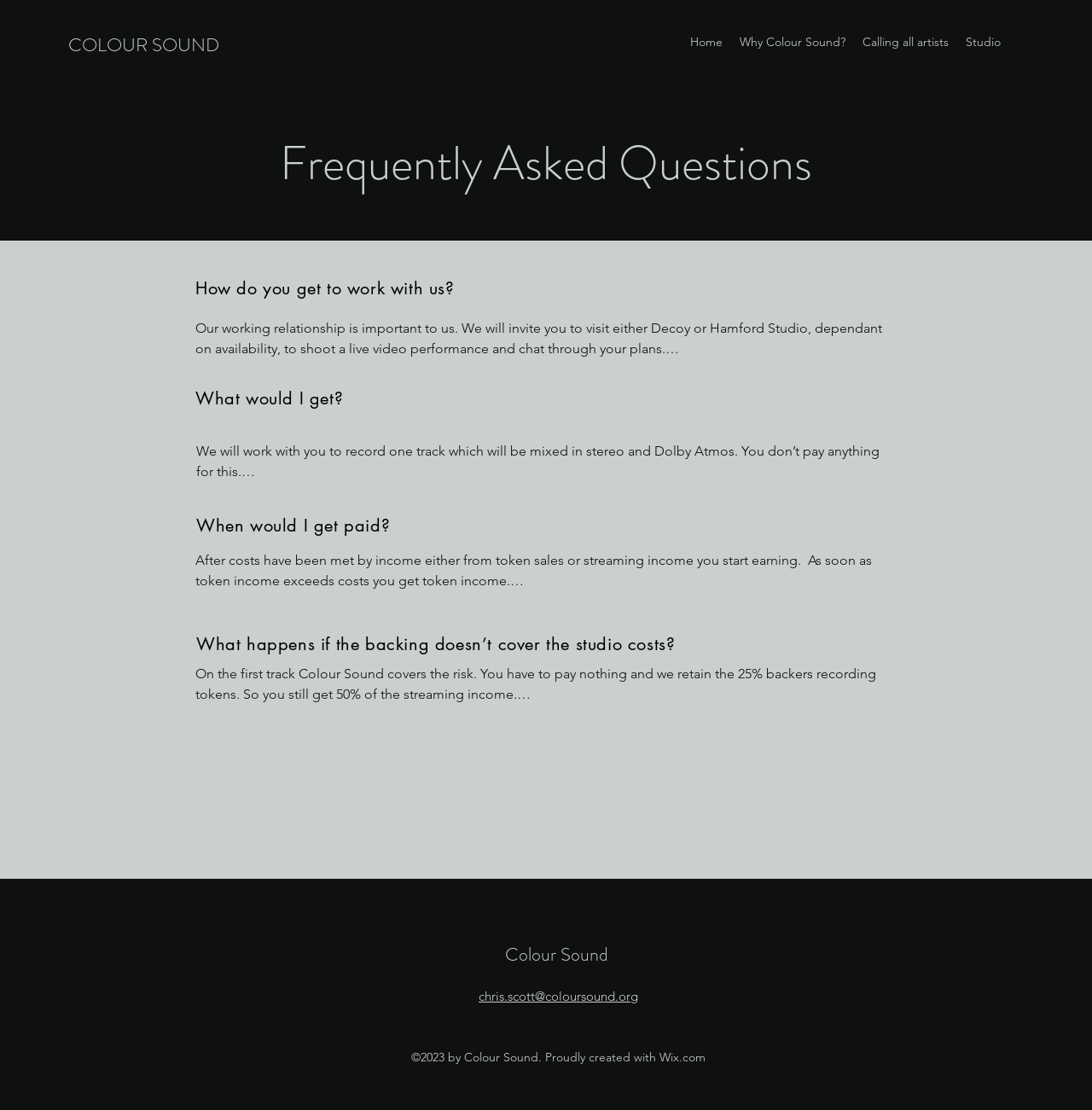Reply to the question with a brief word or phrase: What is the purpose of the studio visit?

To shoot a live video performance and chat through plans